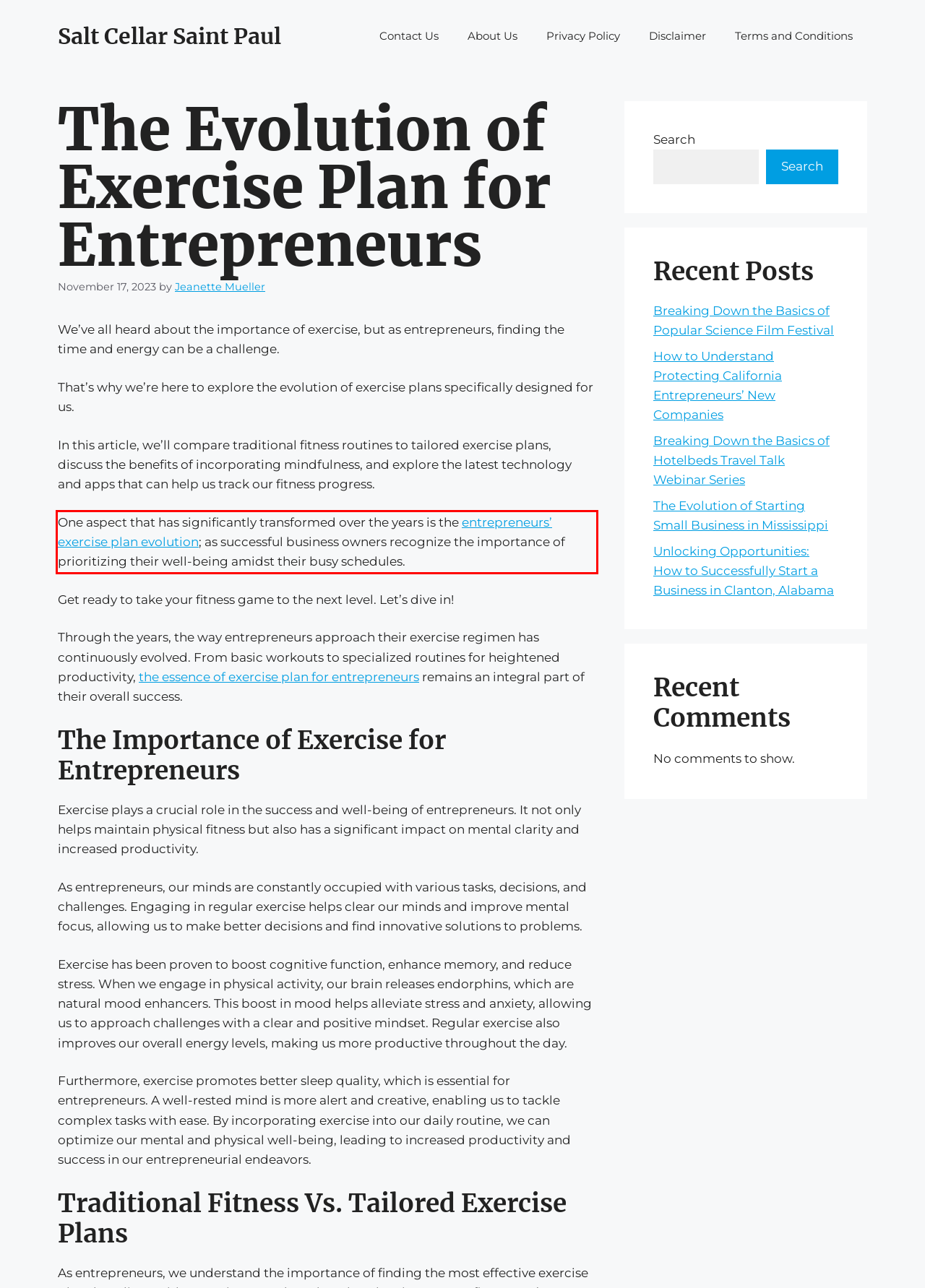There is a screenshot of a webpage with a red bounding box around a UI element. Please use OCR to extract the text within the red bounding box.

One aspect that has significantly transformed over the years is the entrepreneurs’ exercise plan evolution; as successful business owners recognize the importance of prioritizing their well-being amidst their busy schedules.